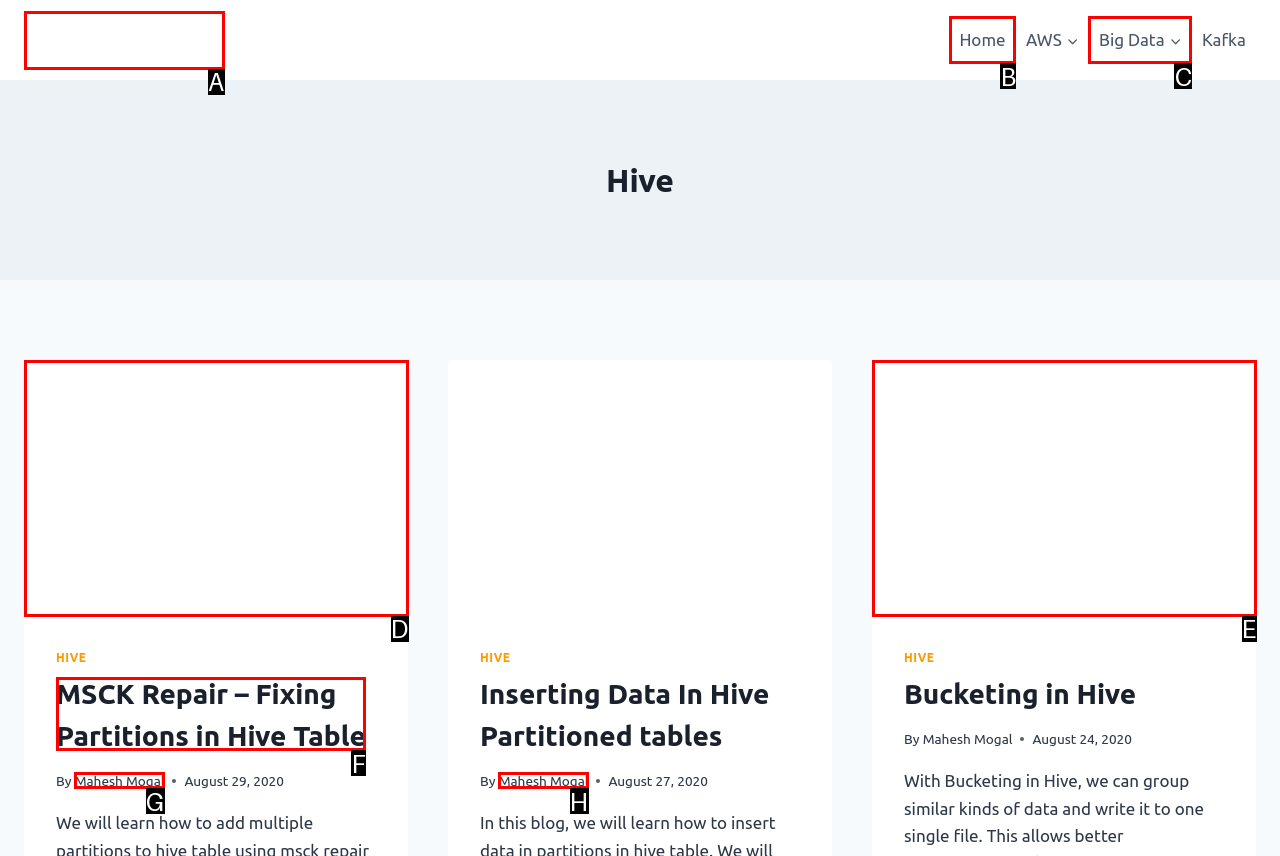Based on the description: Big DataExpand, identify the matching HTML element. Reply with the letter of the correct option directly.

C